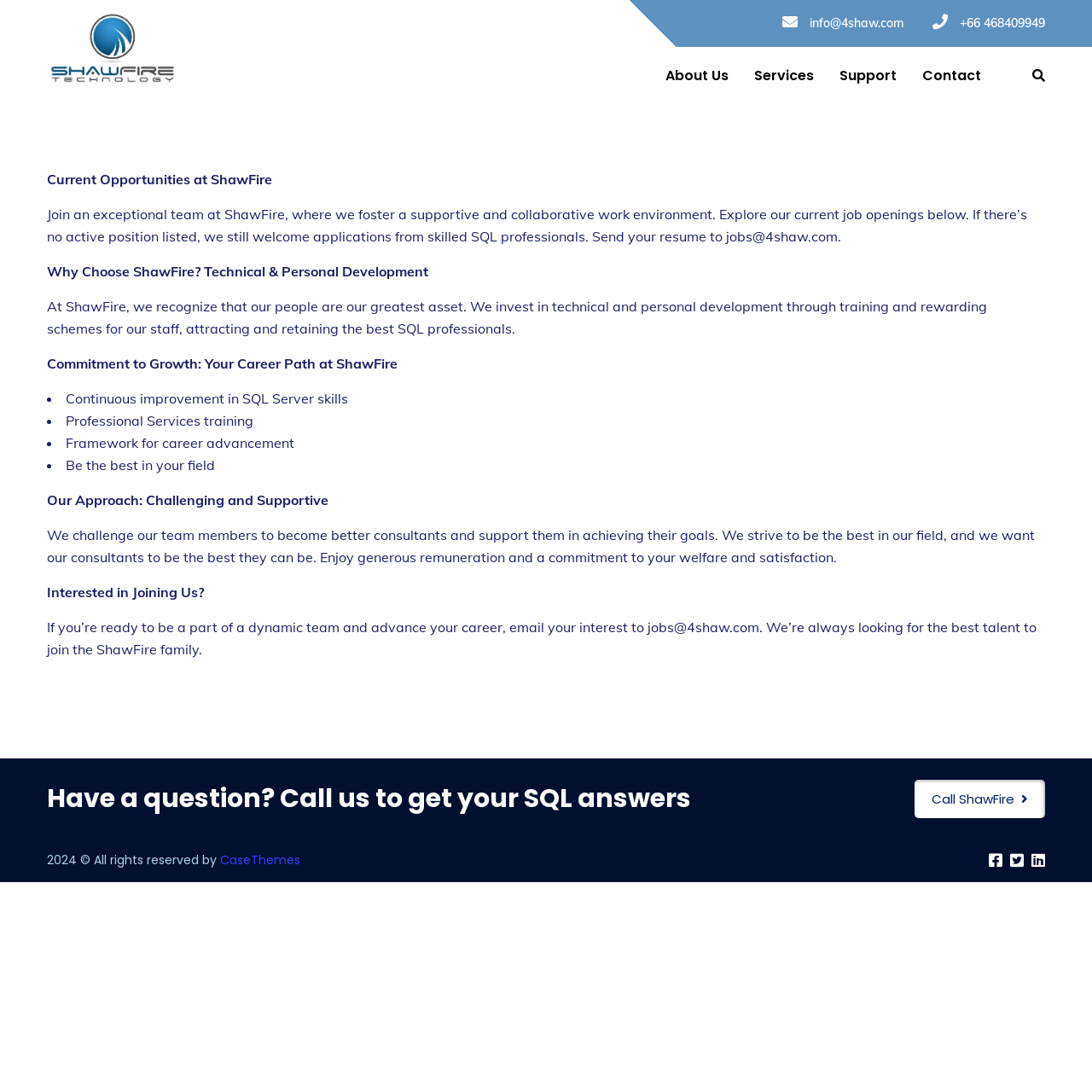Elaborate on the different components and information displayed on the webpage.

The webpage is about the careers section of ShawFire Technology. At the top, there is a logo of ShawFire Technology, which is an image linked to the company's website. Below the logo, there are several navigation links, including "About Us", "Services", "Support", and "Contact", which are aligned horizontally.

The main content of the page is divided into several sections. The first section has a heading "Current Opportunities at ShawFire" and a brief introduction to the company's work environment. Below this, there is a paragraph of text describing the company's approach to hiring skilled SQL professionals.

The next section is titled "Why Choose ShawFire?" and highlights the company's commitment to technical and personal development, including training and rewarding schemes for staff. This is followed by a section titled "Commitment to Growth: Your Career Path at ShawFire", which lists several benefits of working at ShawFire, including continuous improvement in SQL Server skills, professional services training, and a framework for career advancement.

Further down the page, there is a section titled "Our Approach: Challenging and Supportive", which describes the company's approach to challenging and supporting its team members. Below this, there is a call-to-action section titled "Interested in Joining Us?", which invites potential candidates to email their interest to the company.

At the bottom of the page, there is a section with a heading "Have a question? Call us to get your SQL answers" and a call-to-action link to call ShawFire. Below this, there is a copyright notice and several social media links.

Throughout the page, there are several links and images, including a logo of ShawFire Technology, navigation links, and social media links. The overall layout is clean and easy to navigate, with clear headings and concise text.